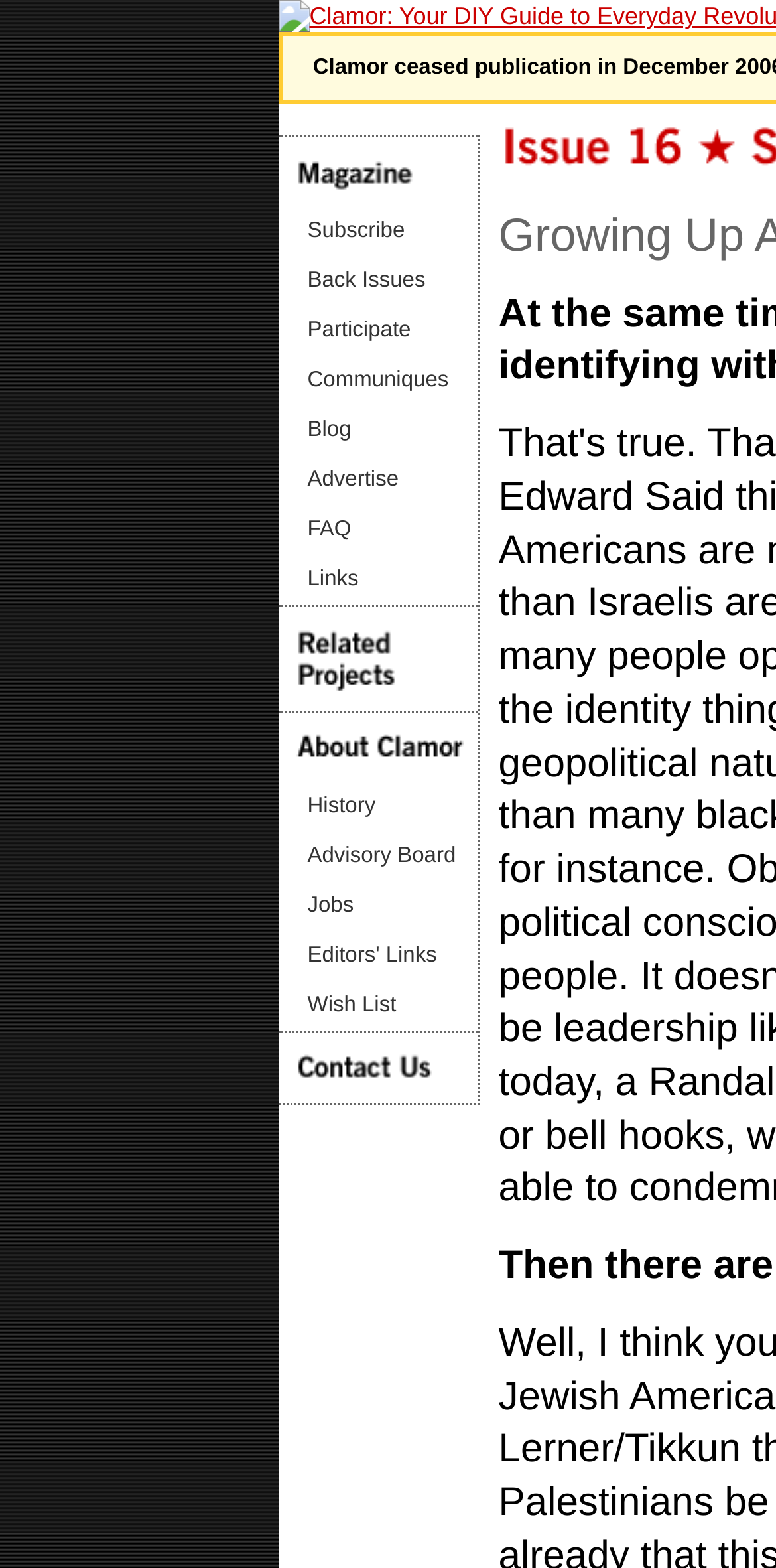Locate the bounding box coordinates of the clickable element to fulfill the following instruction: "View back issues". Provide the coordinates as four float numbers between 0 and 1 in the format [left, top, right, bottom].

[0.358, 0.164, 0.614, 0.196]